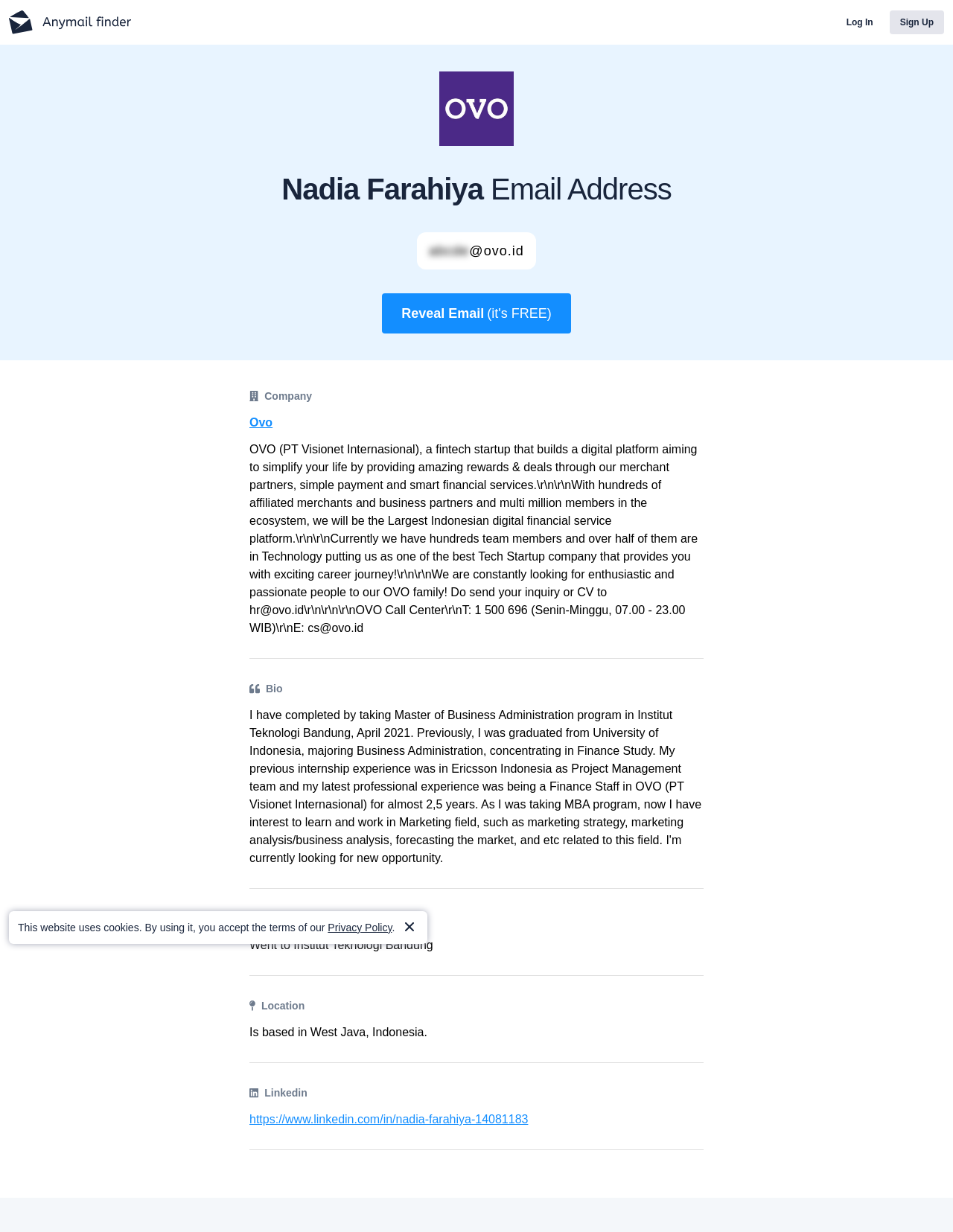Identify the bounding box for the UI element described as: "parent_node: Log In". Ensure the coordinates are four float numbers between 0 and 1, formatted as [left, top, right, bottom].

[0.009, 0.008, 0.138, 0.028]